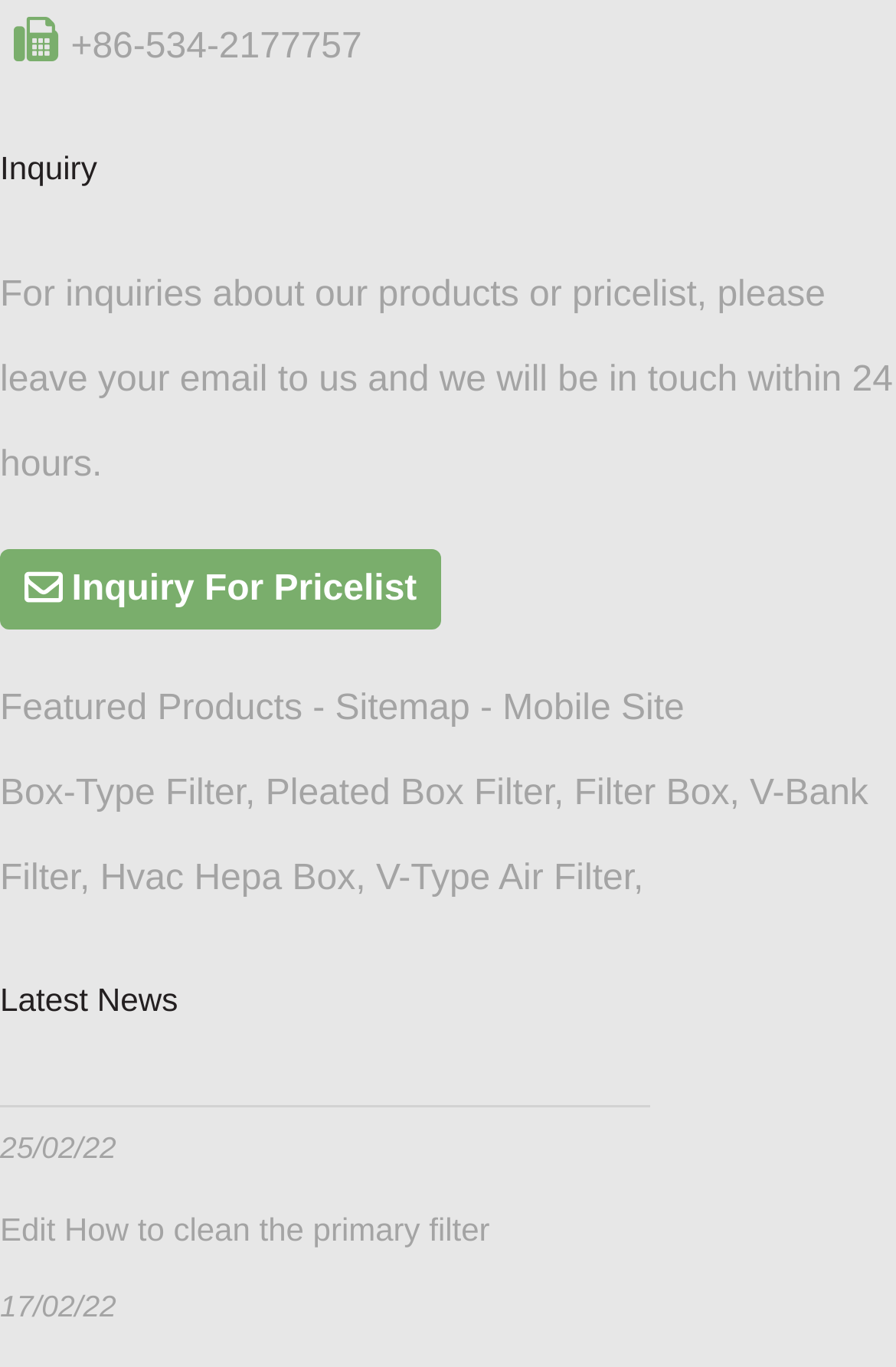What is the phone number for inquiries?
Please answer the question with a single word or phrase, referencing the image.

+86-534-2177757